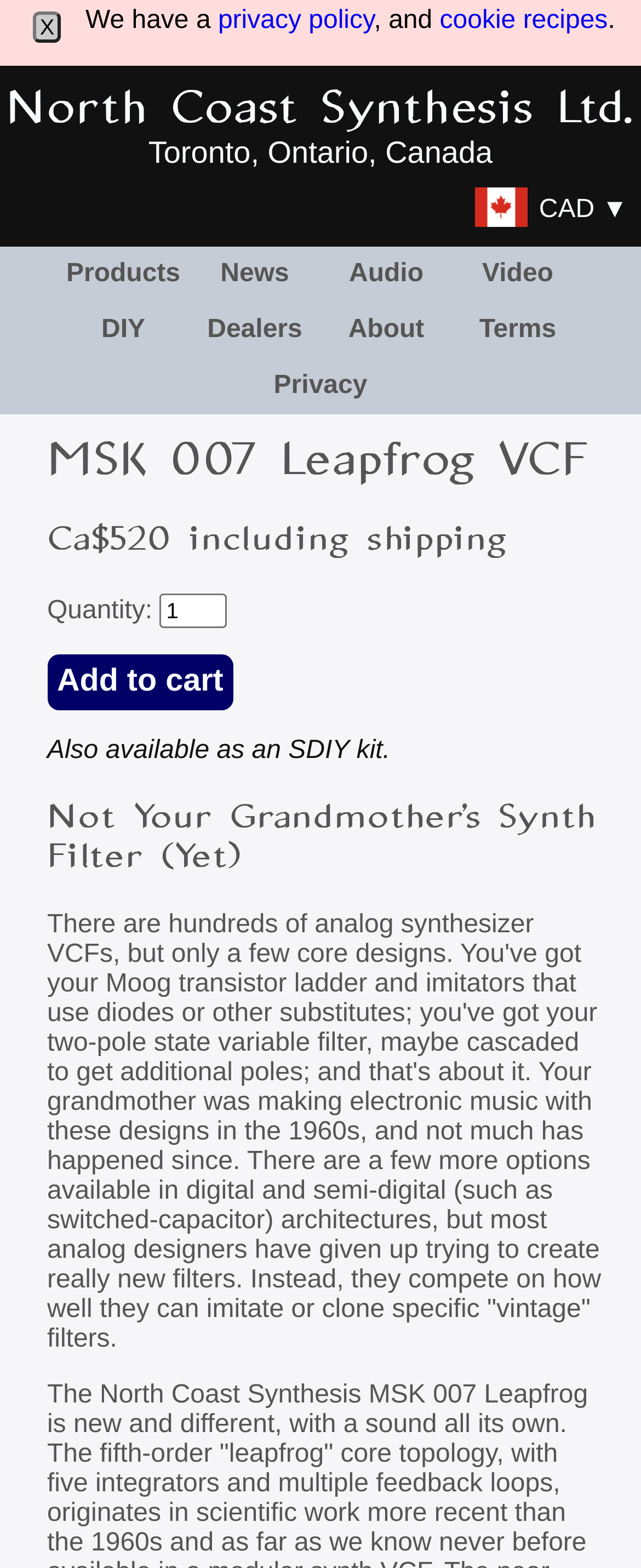What is the currency of the price?
Look at the image and answer the question using a single word or phrase.

CAD